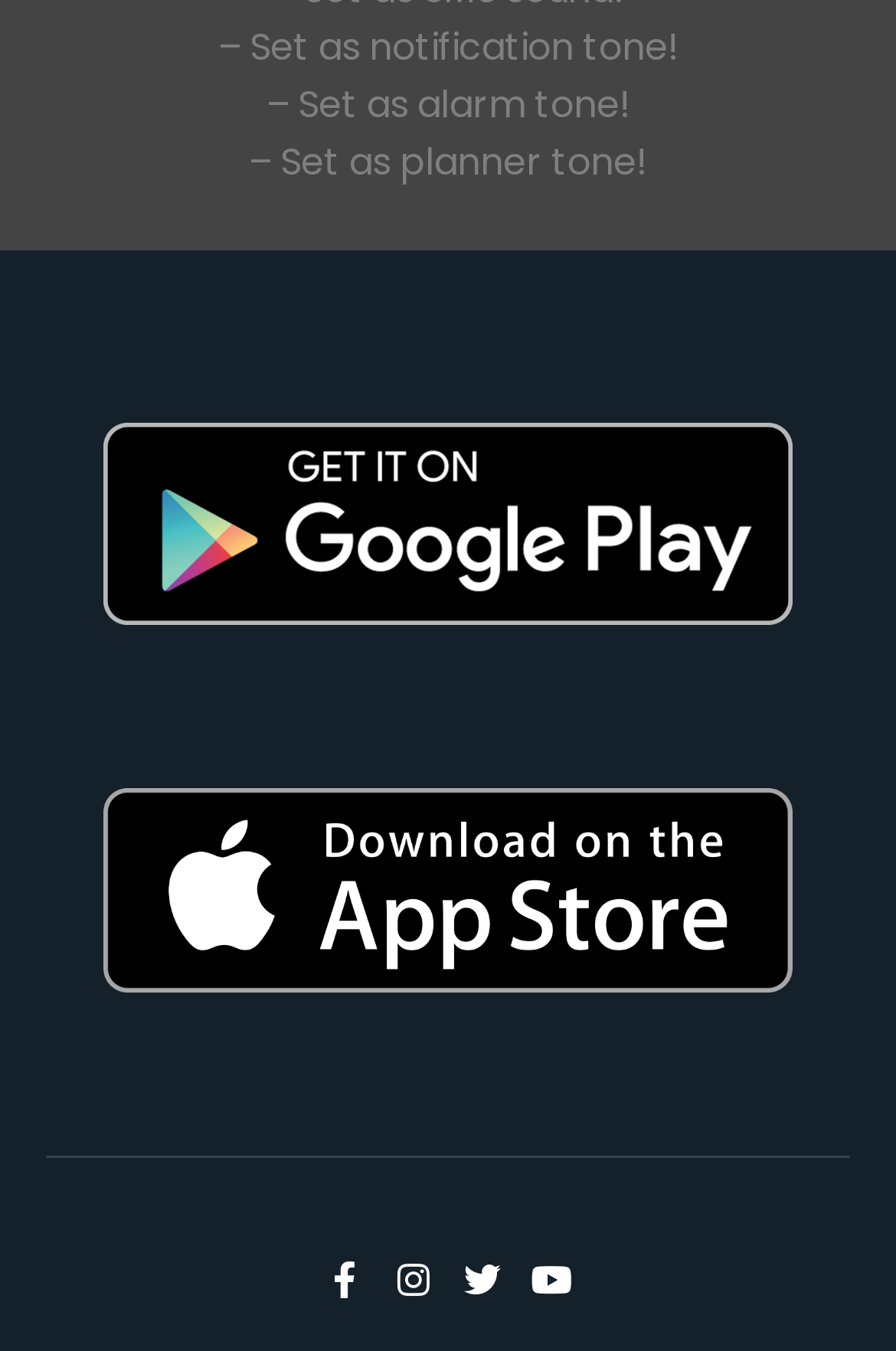What is the shape of the icons?
Using the image, respond with a single word or phrase.

Square